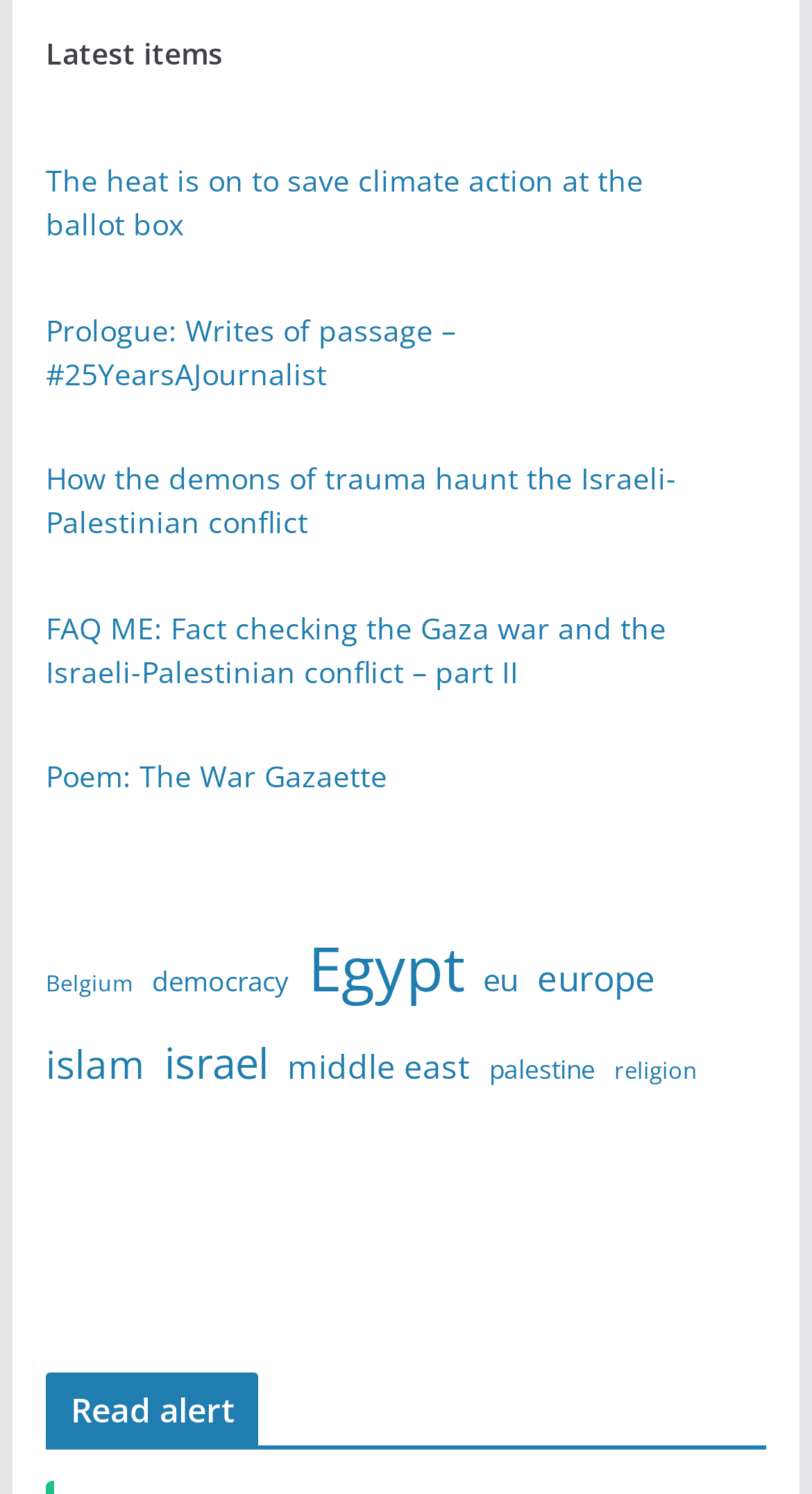Show me the bounding box coordinates of the clickable region to achieve the task as per the instruction: "Click on the Twitter link".

[0.34, 0.781, 0.442, 0.837]